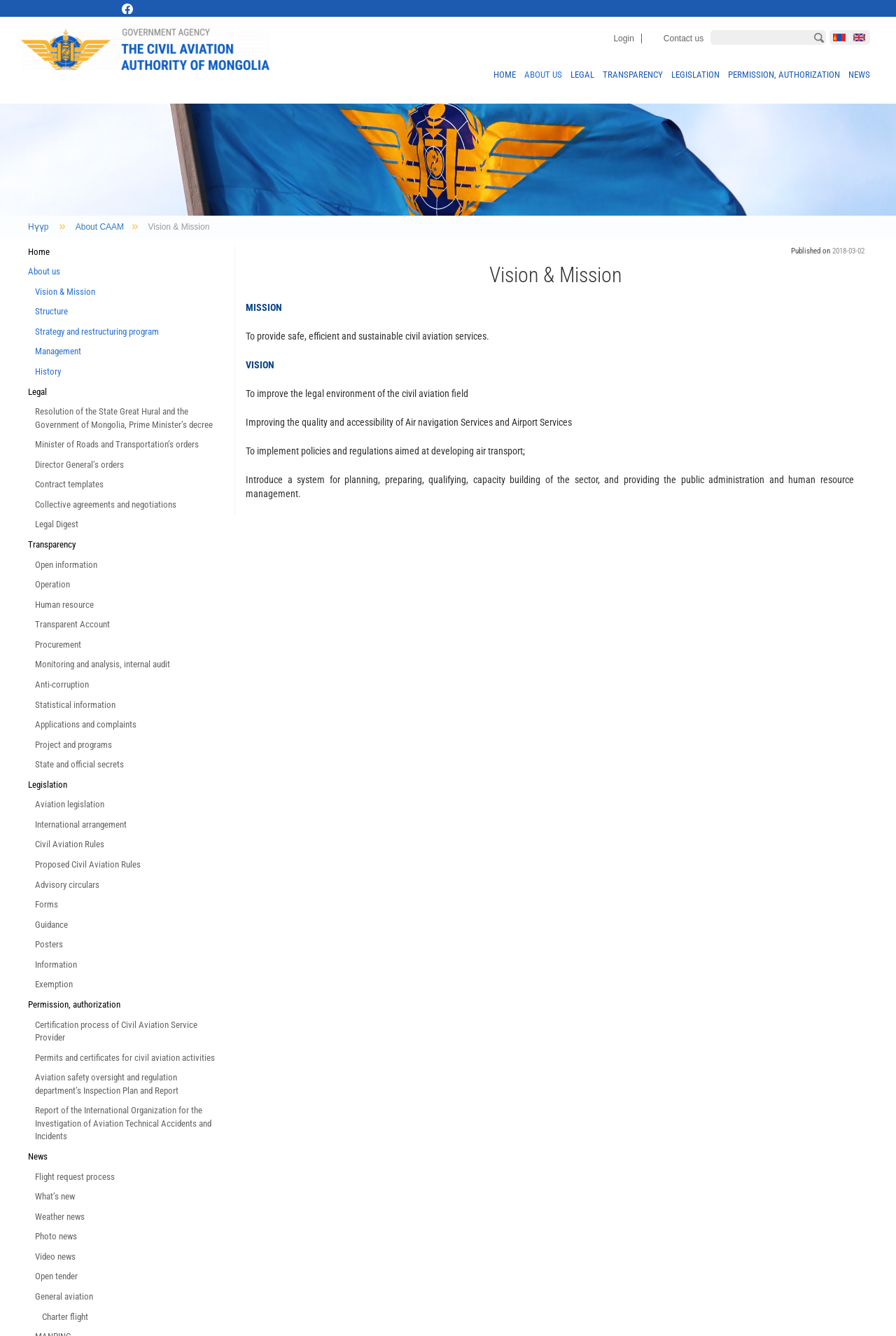Please locate the clickable area by providing the bounding box coordinates to follow this instruction: "Contact us".

[0.733, 0.025, 0.793, 0.032]